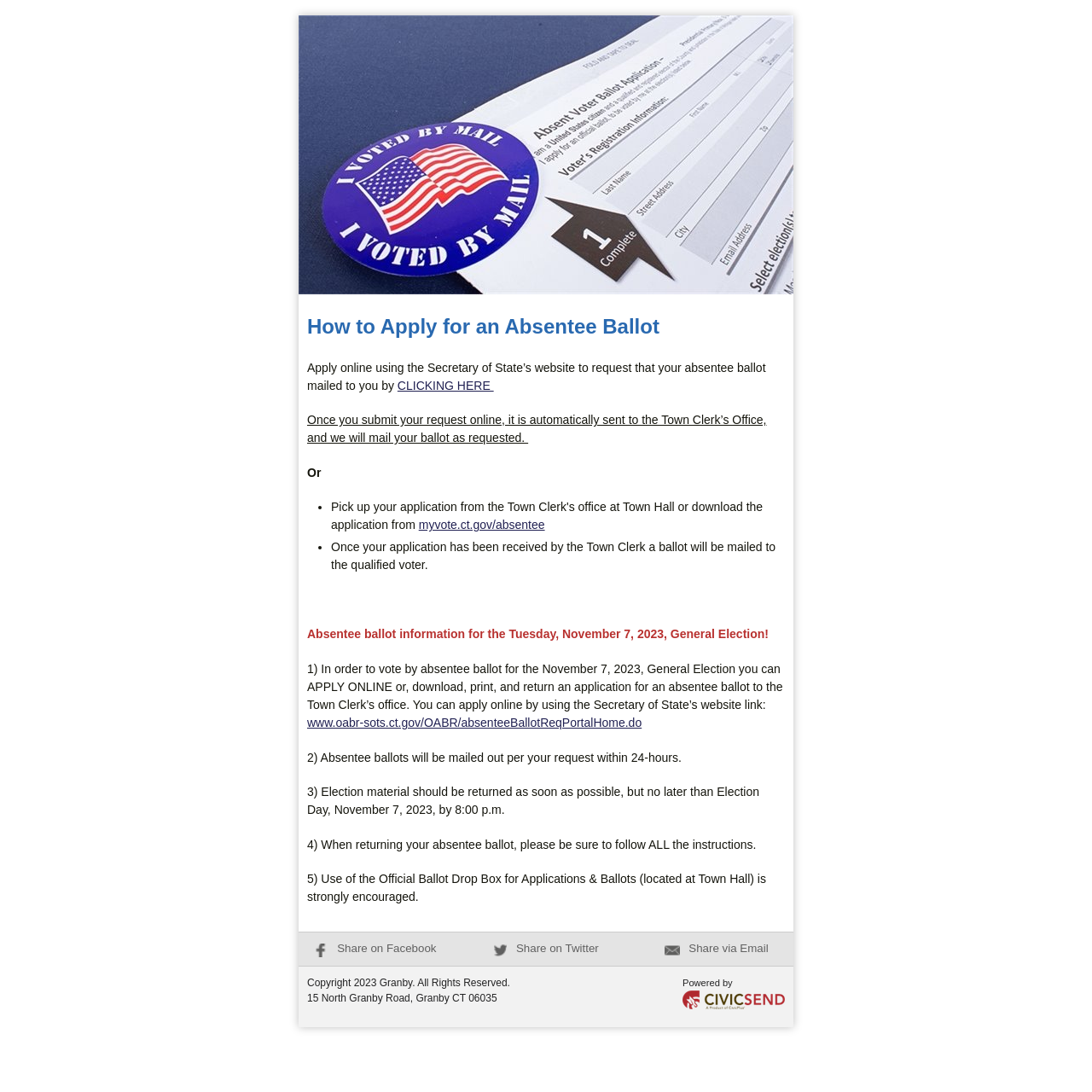Please use the details from the image to answer the following question comprehensively:
What is the deadline for returning election materials?

The webpage states that election materials should be returned as soon as possible, but no later than Election Day, November 7, 2023, by 8:00 p.m.